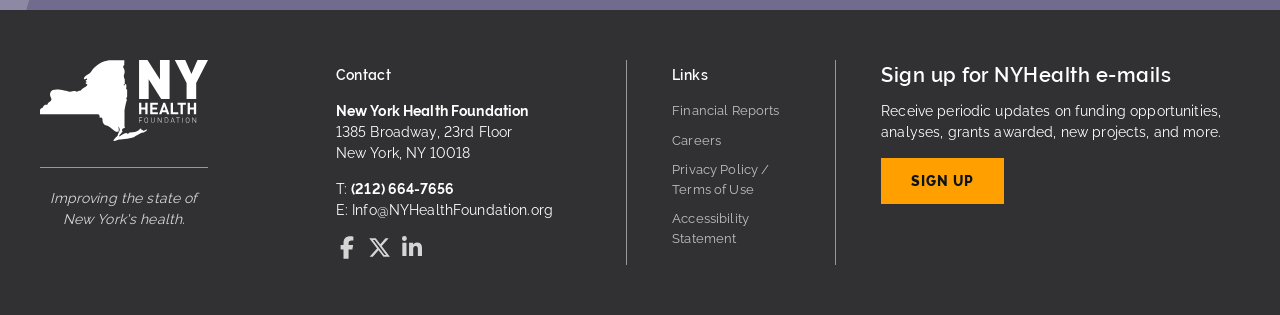Please determine the bounding box coordinates of the element to click in order to execute the following instruction: "View contact information". The coordinates should be four float numbers between 0 and 1, specified as [left, top, right, bottom].

[0.262, 0.19, 0.454, 0.289]